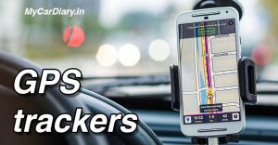Use a single word or phrase to answer the following:
What is the context of the image?

In-car context